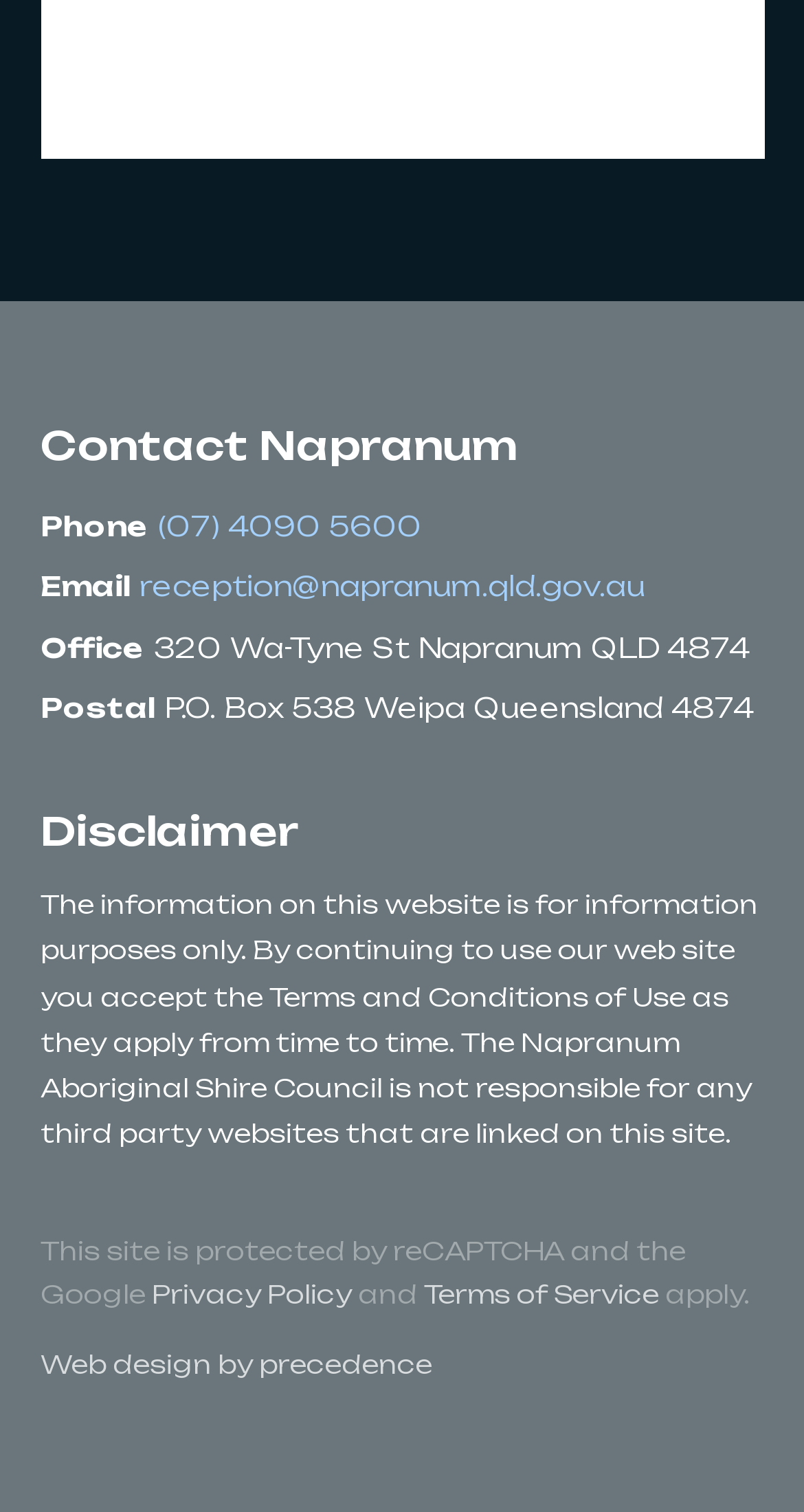Please provide a brief answer to the following inquiry using a single word or phrase:
What is the purpose of the website?

Information purposes only